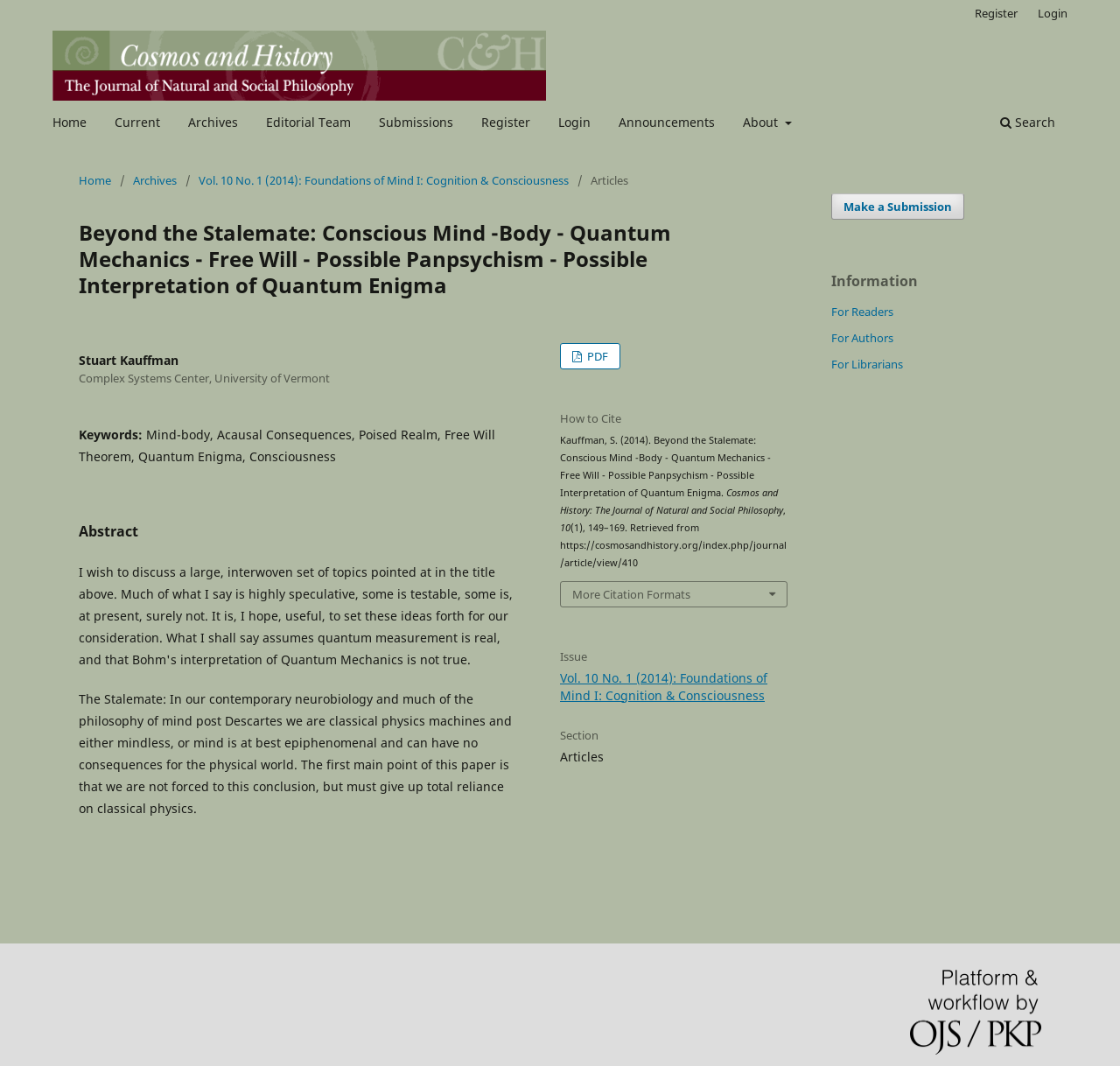What is the title of the article?
Using the image provided, answer with just one word or phrase.

Beyond the Stalemate